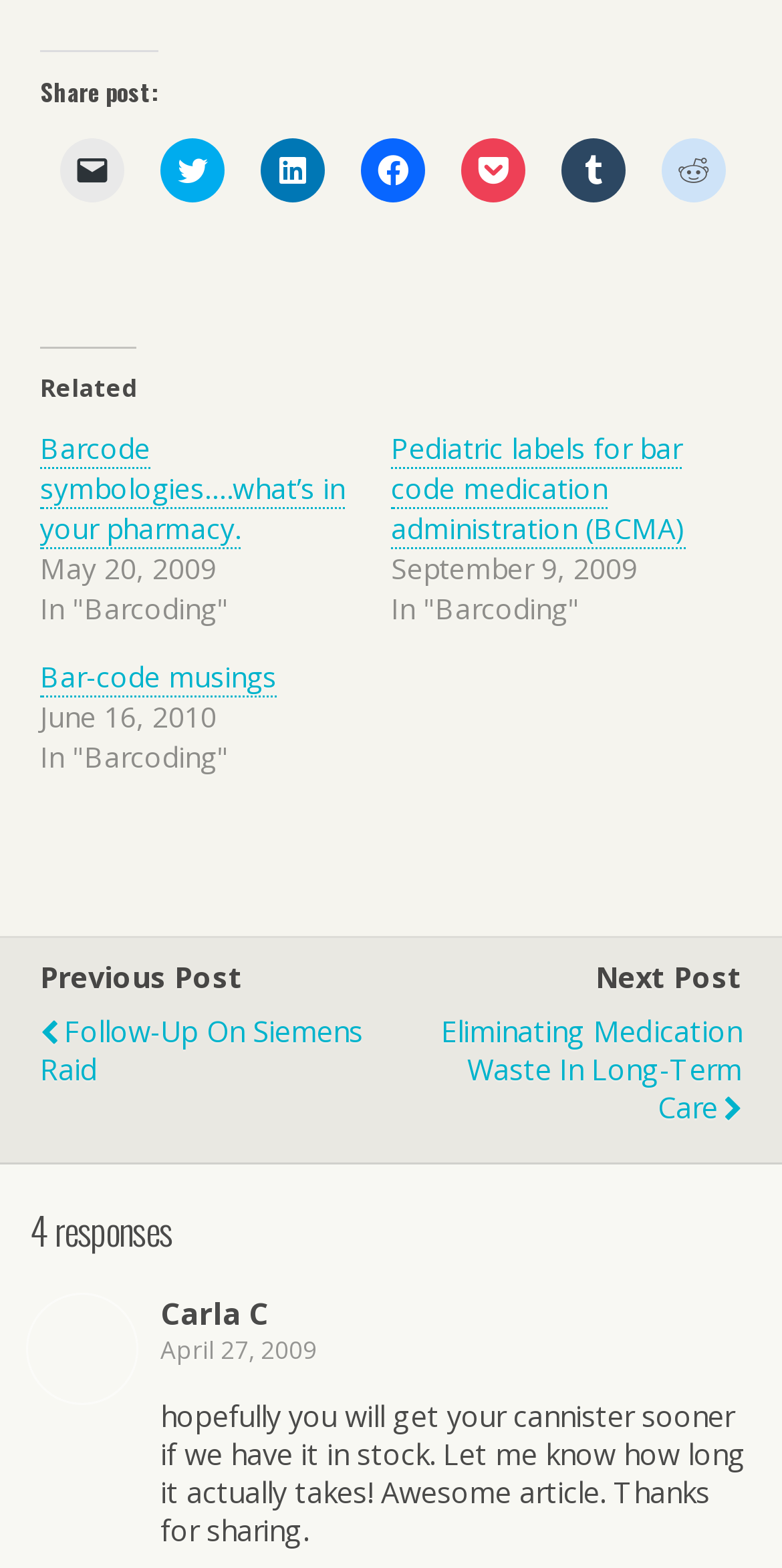Please pinpoint the bounding box coordinates for the region I should click to adhere to this instruction: "Read previous post 'Follow-Up On Siemens Raid'".

[0.051, 0.635, 0.491, 0.704]